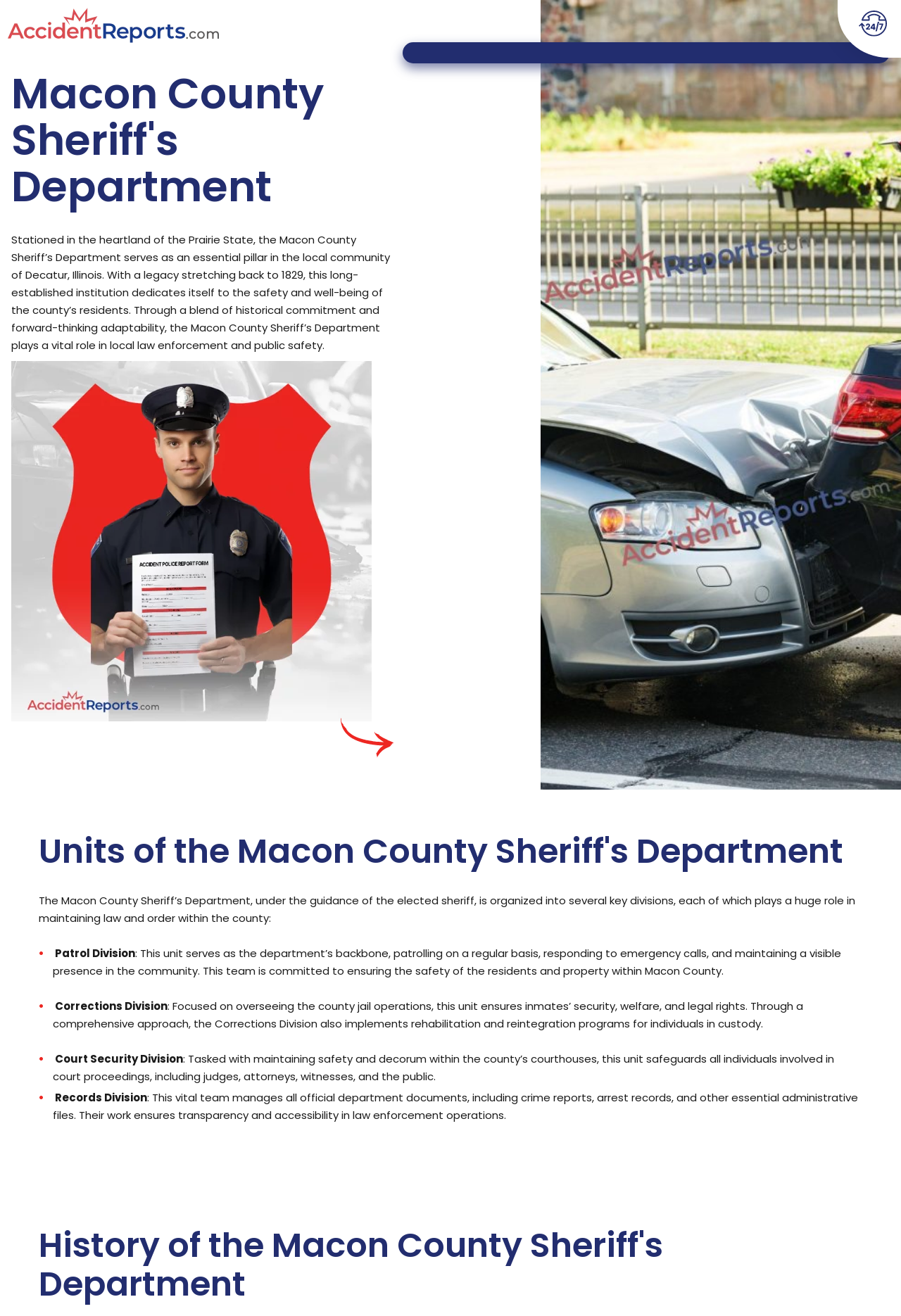Please look at the image and answer the question with a detailed explanation: What is the role of the Patrol Division?

I found the answer by reading the text associated with the 'Patrol Division' heading, which describes the unit's responsibilities as patrolling on a regular basis, responding to emergency calls, and maintaining a visible presence in the community.